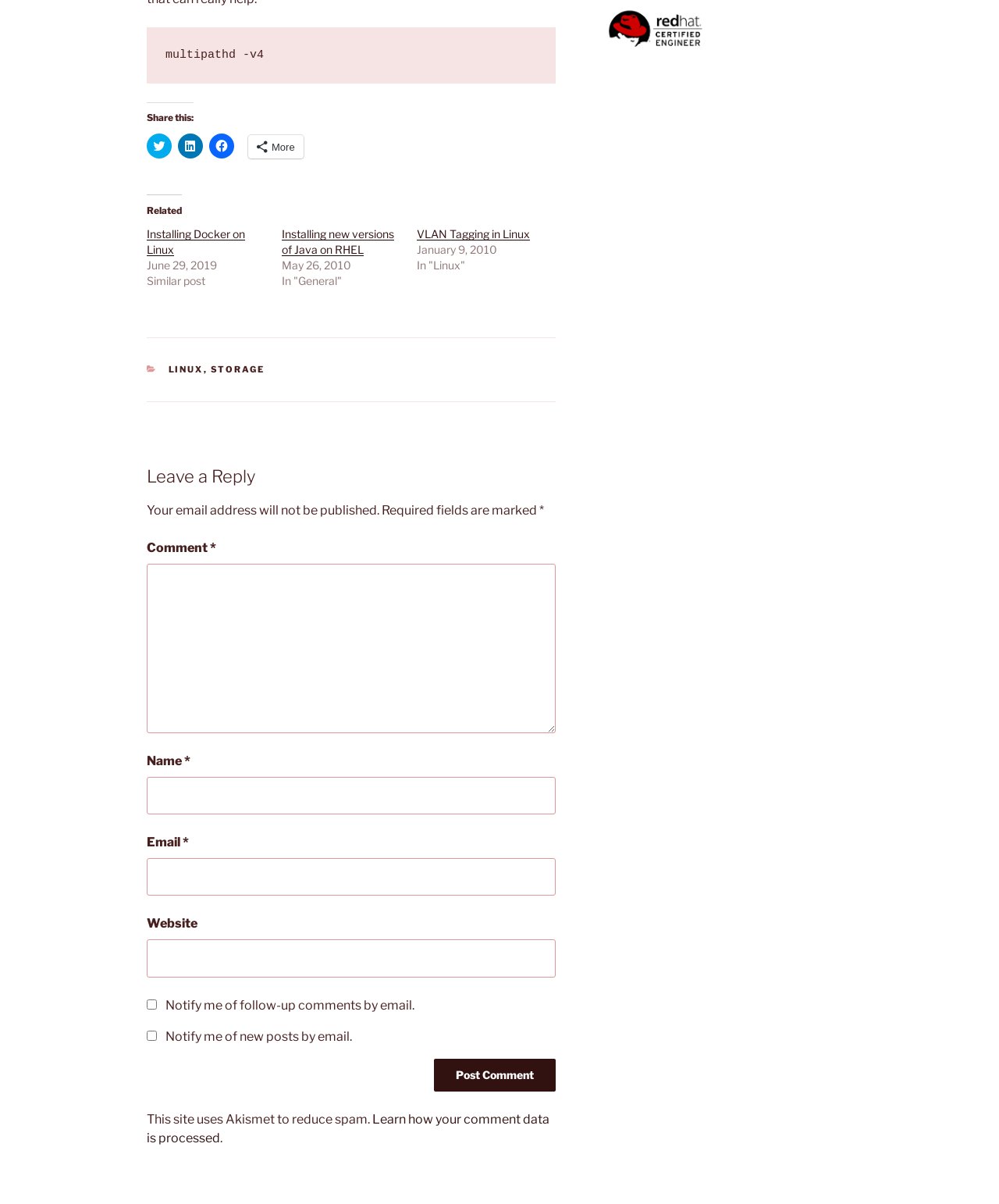Please give a succinct answer to the question in one word or phrase:
What is required to leave a reply on the webpage?

Name, Email, Comment